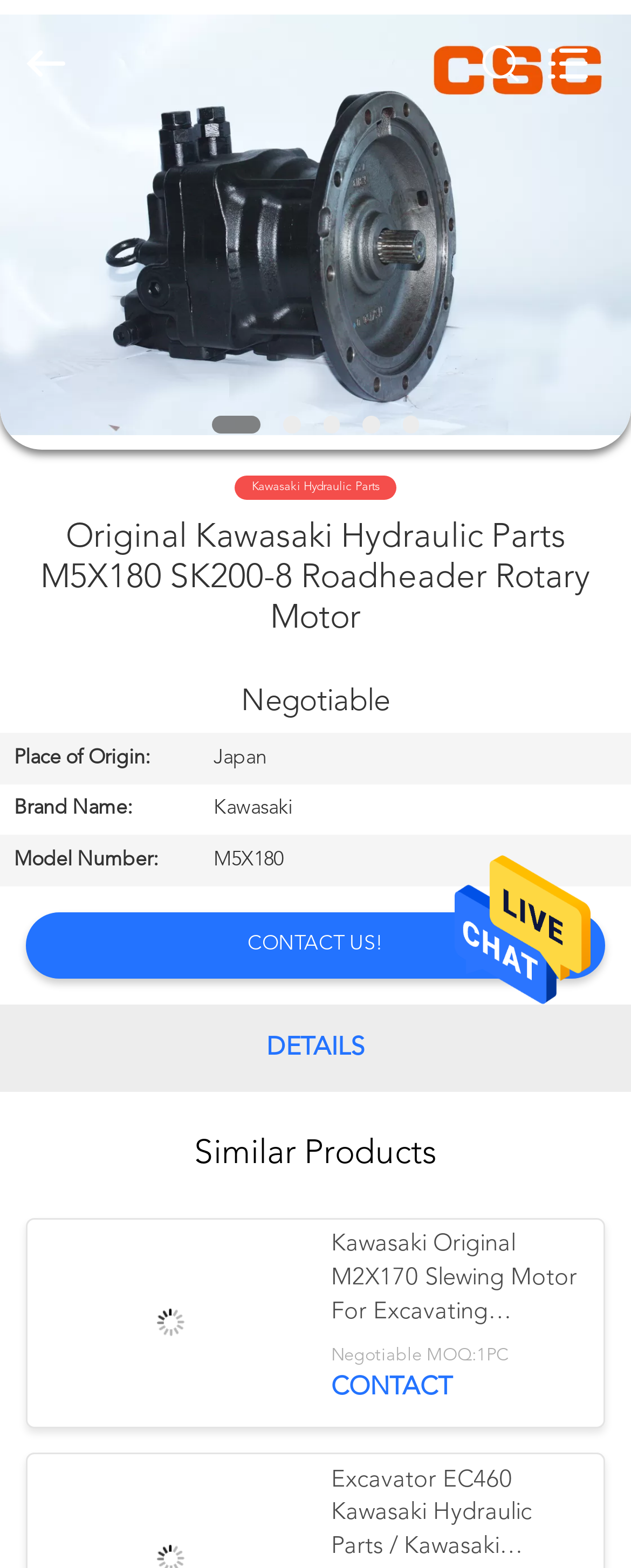Identify and provide the title of the webpage.

Original Kawasaki Hydraulic Parts M5X180 SK200-8 Roadheader Rotary Motor